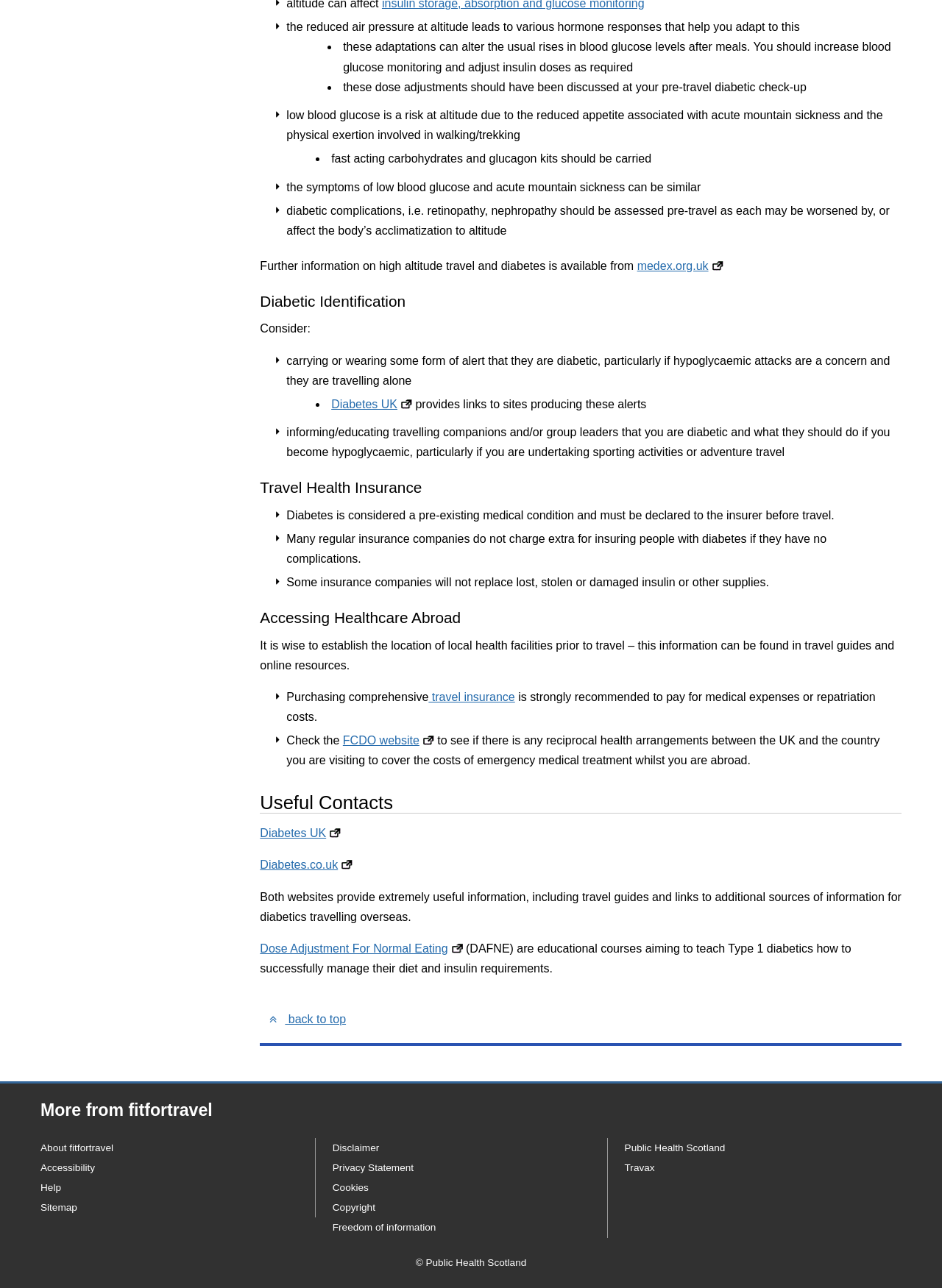Identify the bounding box coordinates of the element that should be clicked to fulfill this task: "Click the link to Diabetes UK". The coordinates should be provided as four float numbers between 0 and 1, i.e., [left, top, right, bottom].

[0.352, 0.309, 0.422, 0.319]